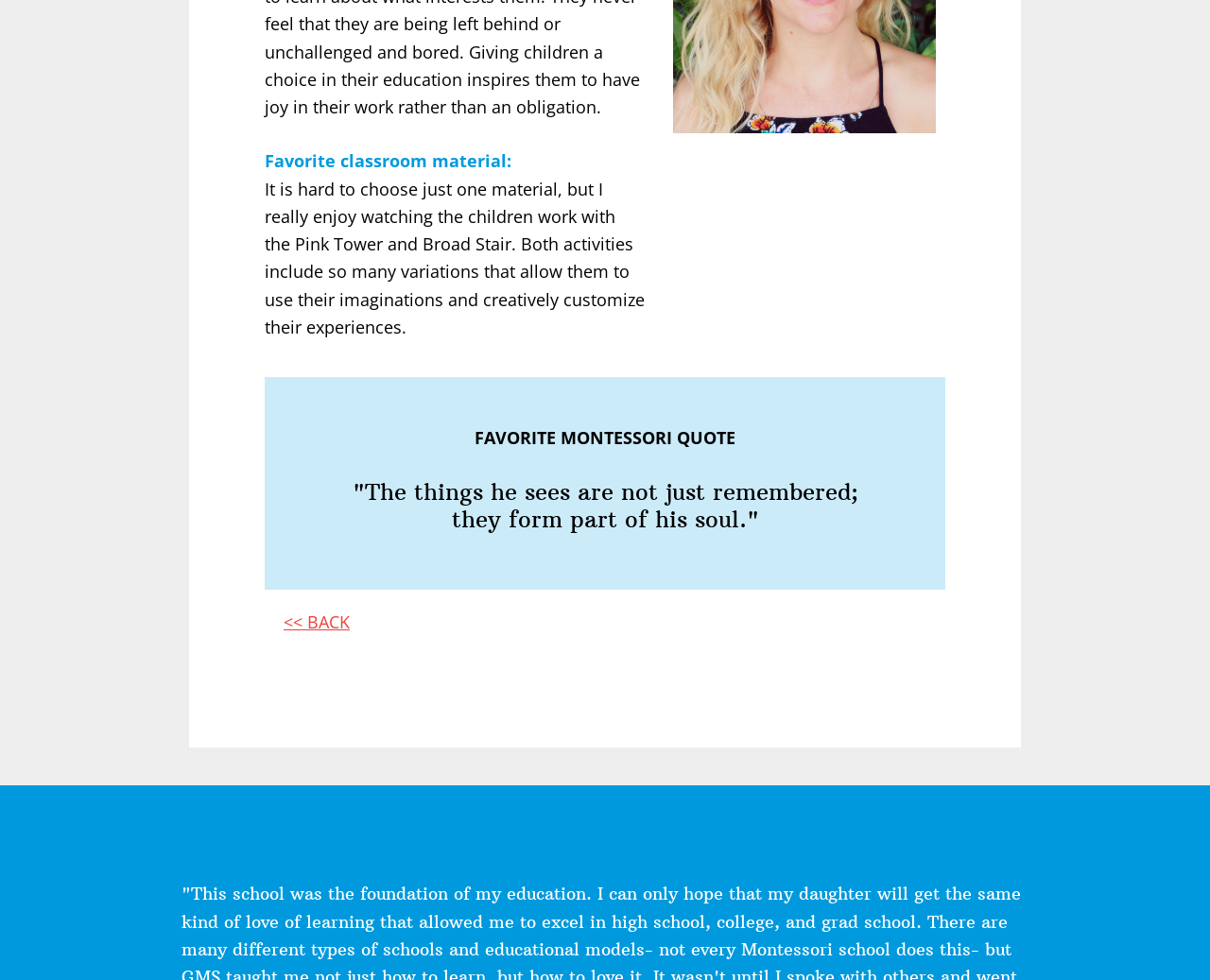Using the description "<< BACK", predict the bounding box of the relevant HTML element.

[0.234, 0.623, 0.289, 0.646]